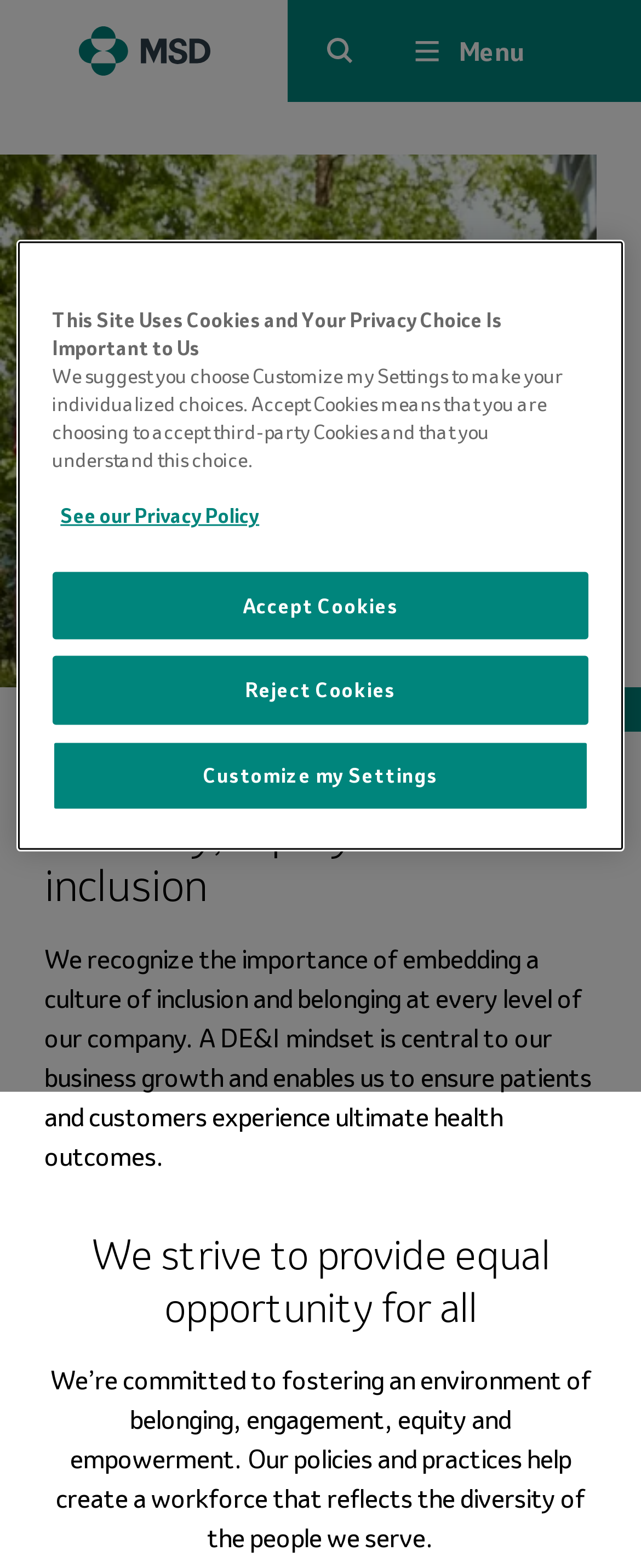Determine the bounding box coordinates of the clickable region to follow the instruction: "Click the site logo".

[0.123, 0.017, 0.379, 0.048]